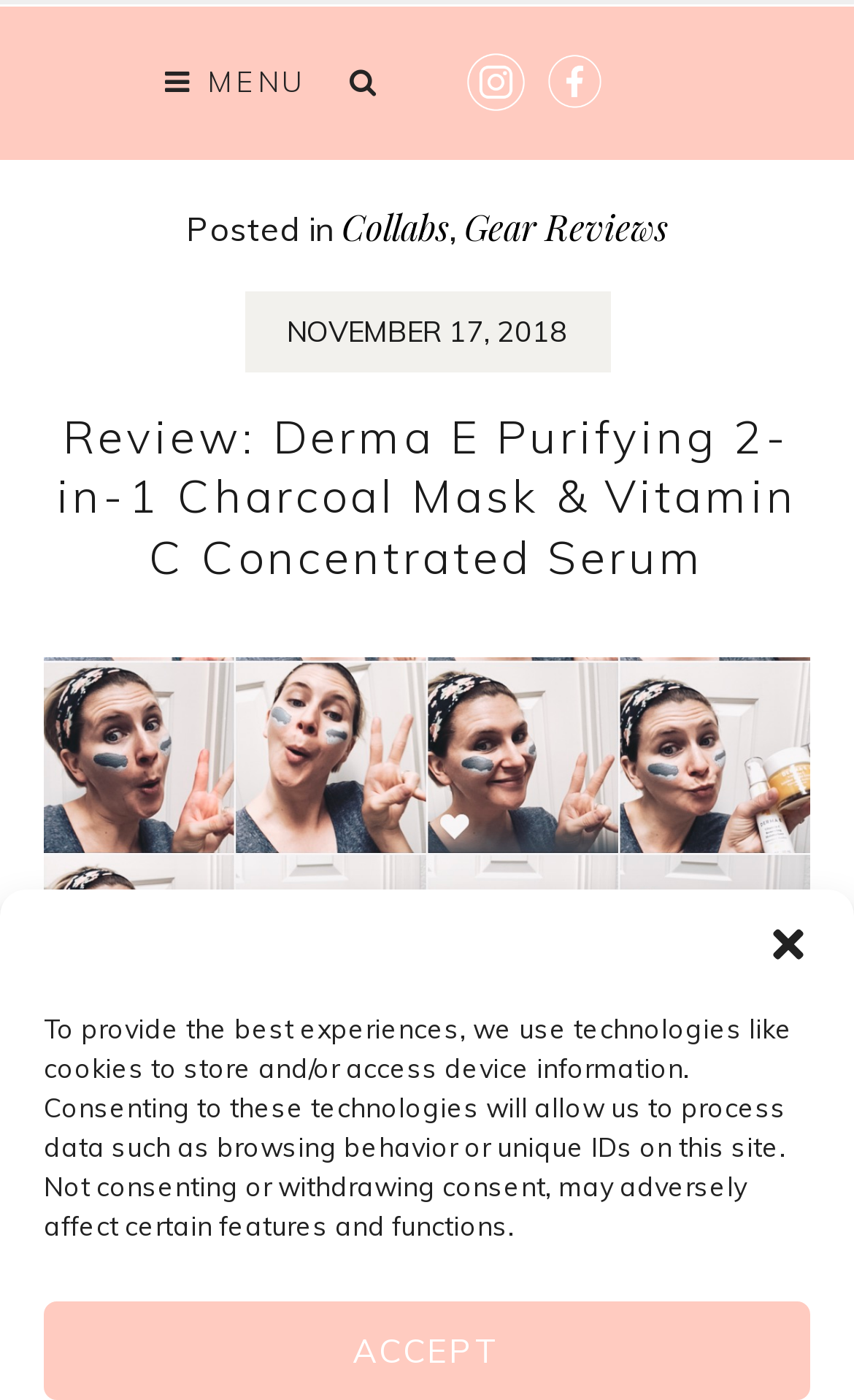What is the type of content posted on this webpage?
Based on the image, give a one-word or short phrase answer.

Review